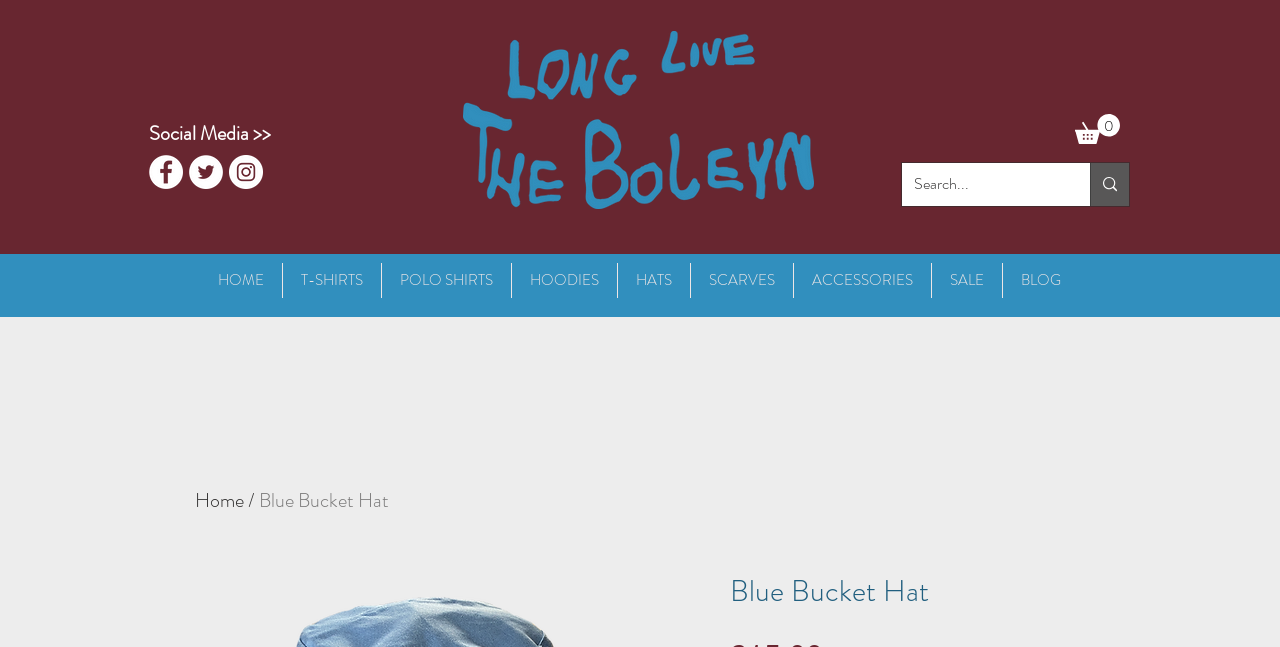Please specify the bounding box coordinates of the clickable region to carry out the following instruction: "Go to HATS section". The coordinates should be four float numbers between 0 and 1, in the format [left, top, right, bottom].

[0.482, 0.407, 0.539, 0.461]